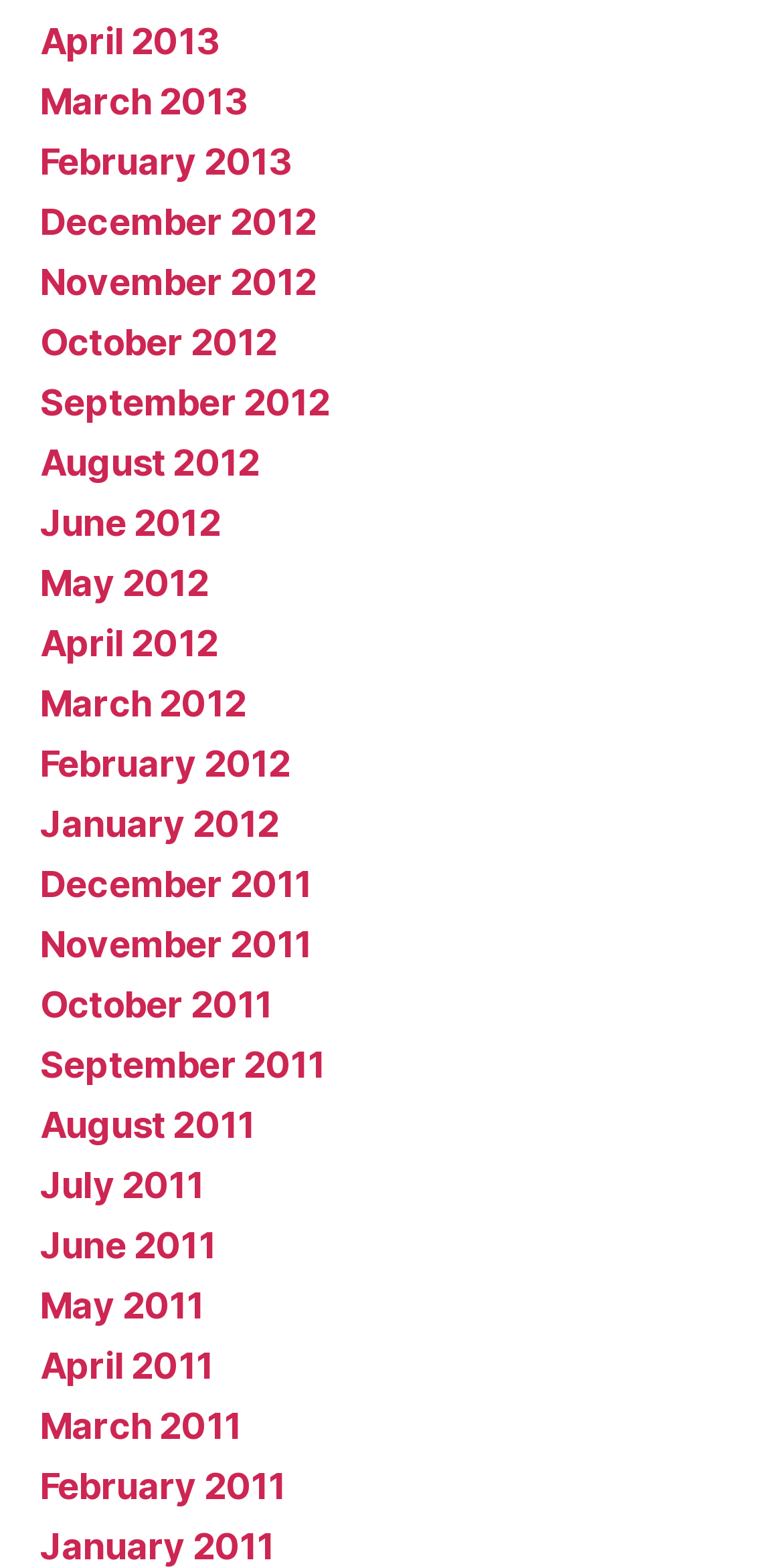Can you provide the bounding box coordinates for the element that should be clicked to implement the instruction: "view March 2012"?

[0.051, 0.435, 0.314, 0.462]